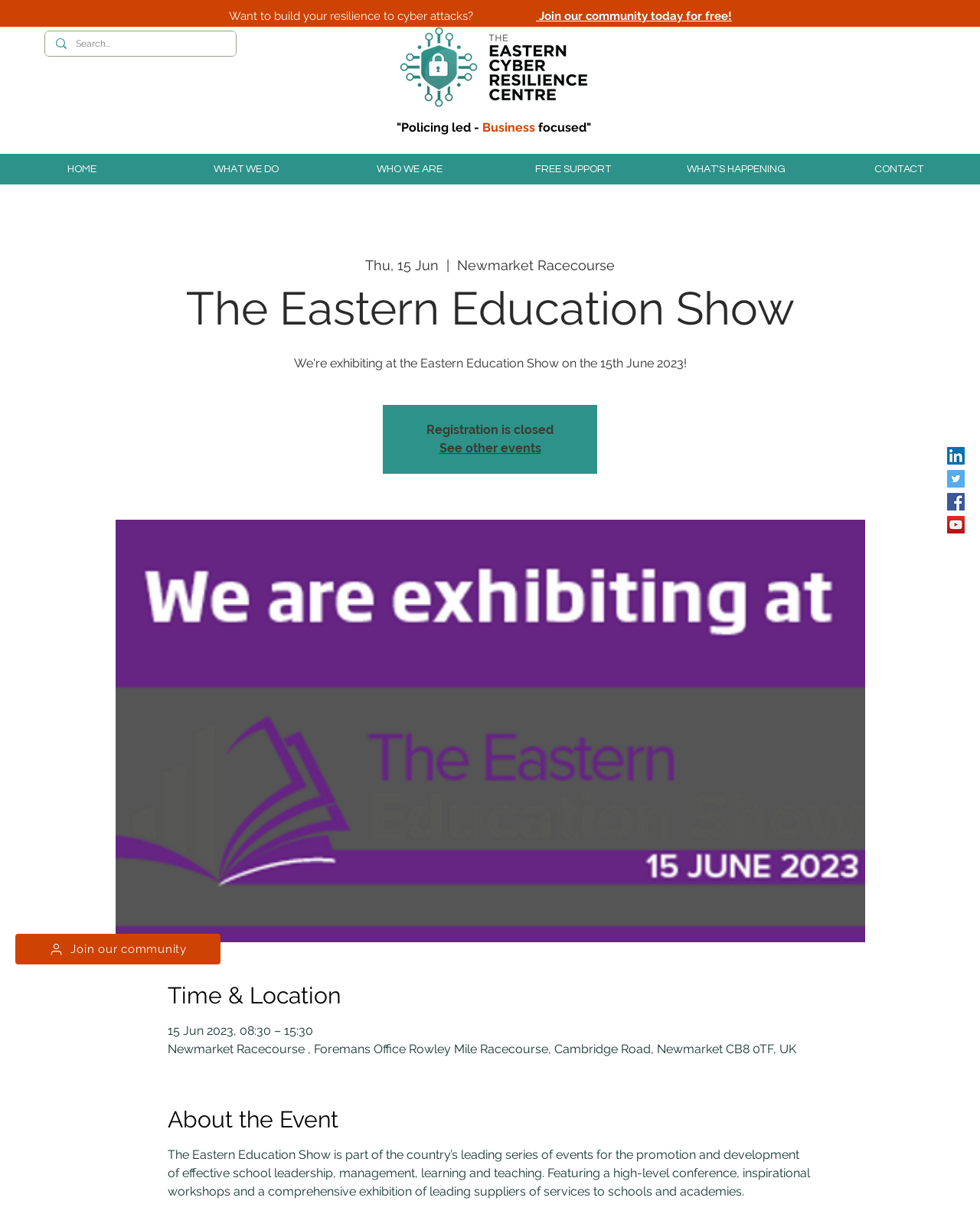What is the purpose of the event?
Please answer the question with a detailed response using the information from the screenshot.

I found the purpose of the event by looking at the 'About the Event' section, where it says 'The Eastern Education Show is part of the country’s leading series of events for the promotion and development of effective school leadership, management, learning and teaching'.